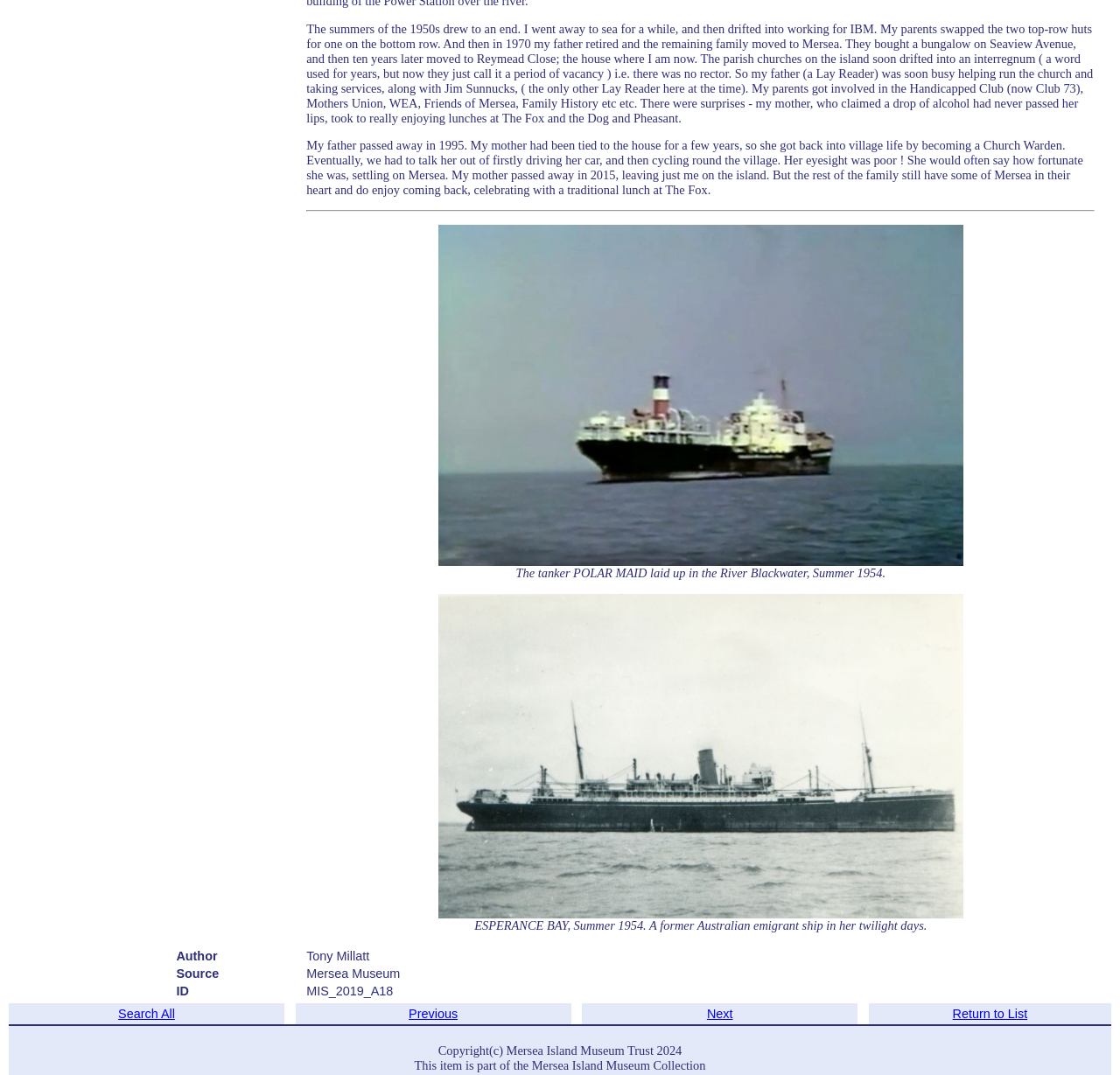What is the name of the ship in the image?
Please provide a detailed and thorough answer to the question.

The answer can be found in the text above the image, which describes the tanker POLAR MAID laid up in the River Blackwater, Summer 1954.